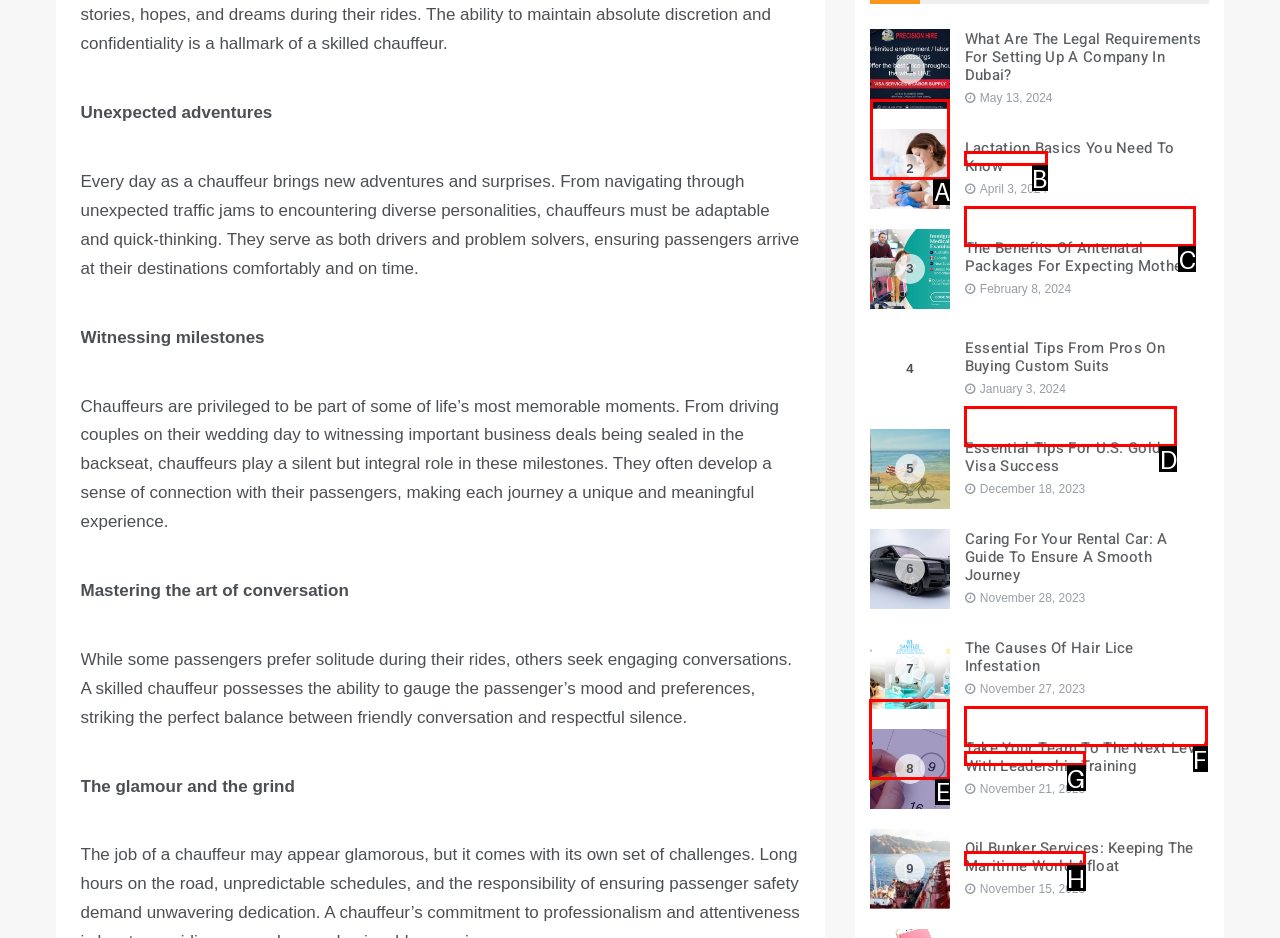Identify the correct UI element to click on to achieve the task: Read about lactation basics. Provide the letter of the appropriate element directly from the available choices.

A